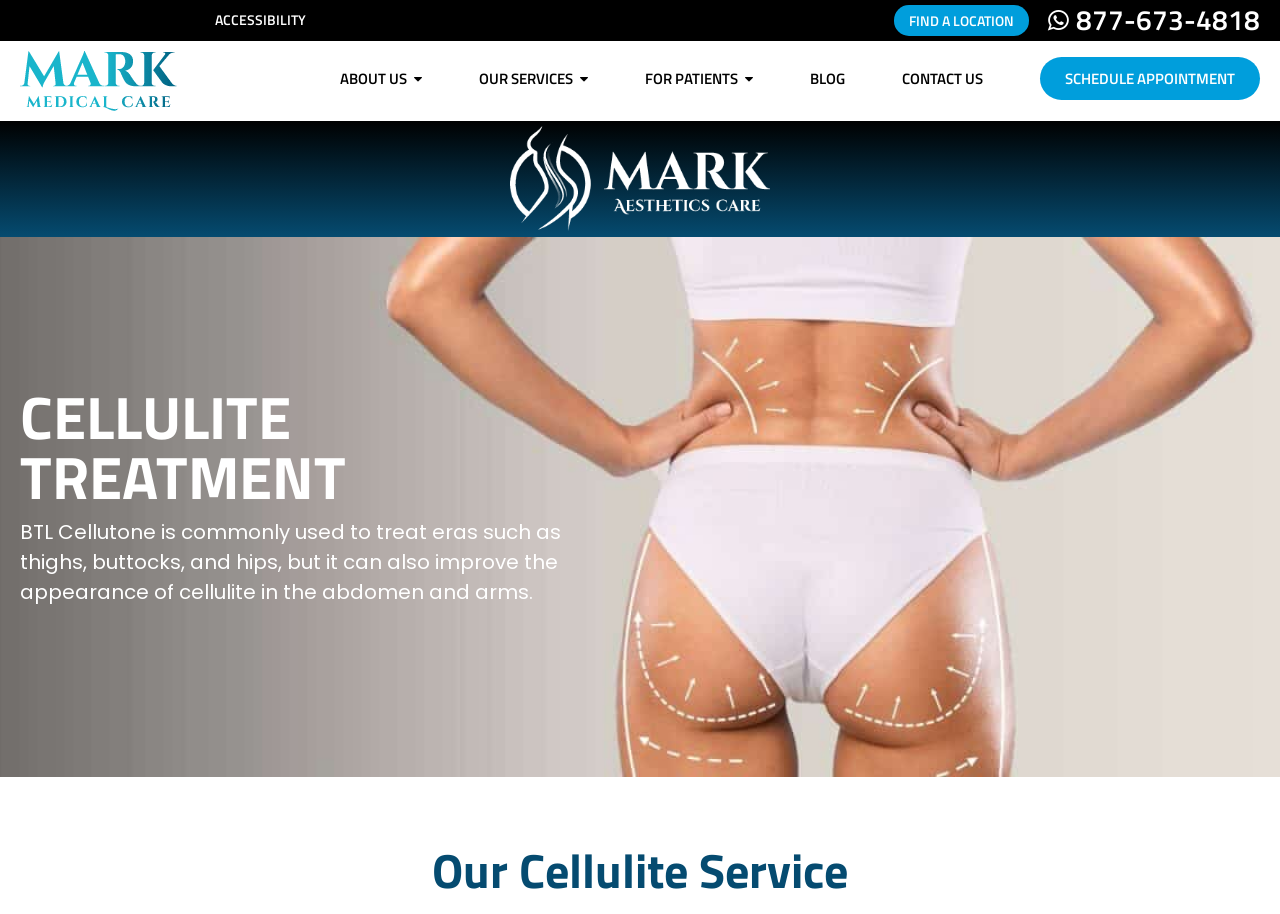Could you please study the image and provide a detailed answer to the question:
What areas of the body can be treated with cellulite treatment?

I read the StaticText element with the OCR text 'BTL Cellutone is commonly used to treat eras such as thighs, buttocks, and hips, but it can also improve the appearance of cellulite in the abdomen and arms.' This text lists the areas of the body that can be treated with cellulite treatment.